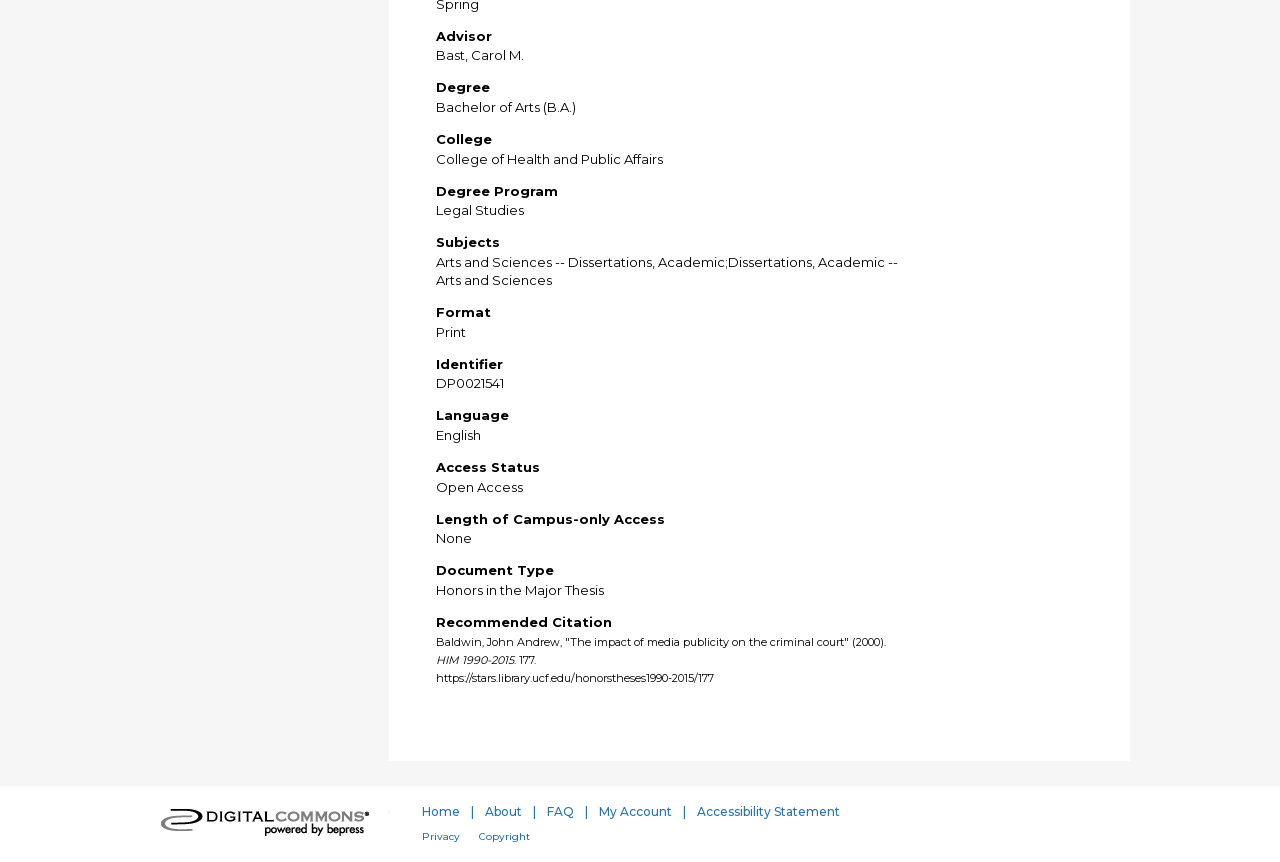Please respond to the question with a concise word or phrase:
What is the degree program of the thesis?

Legal Studies